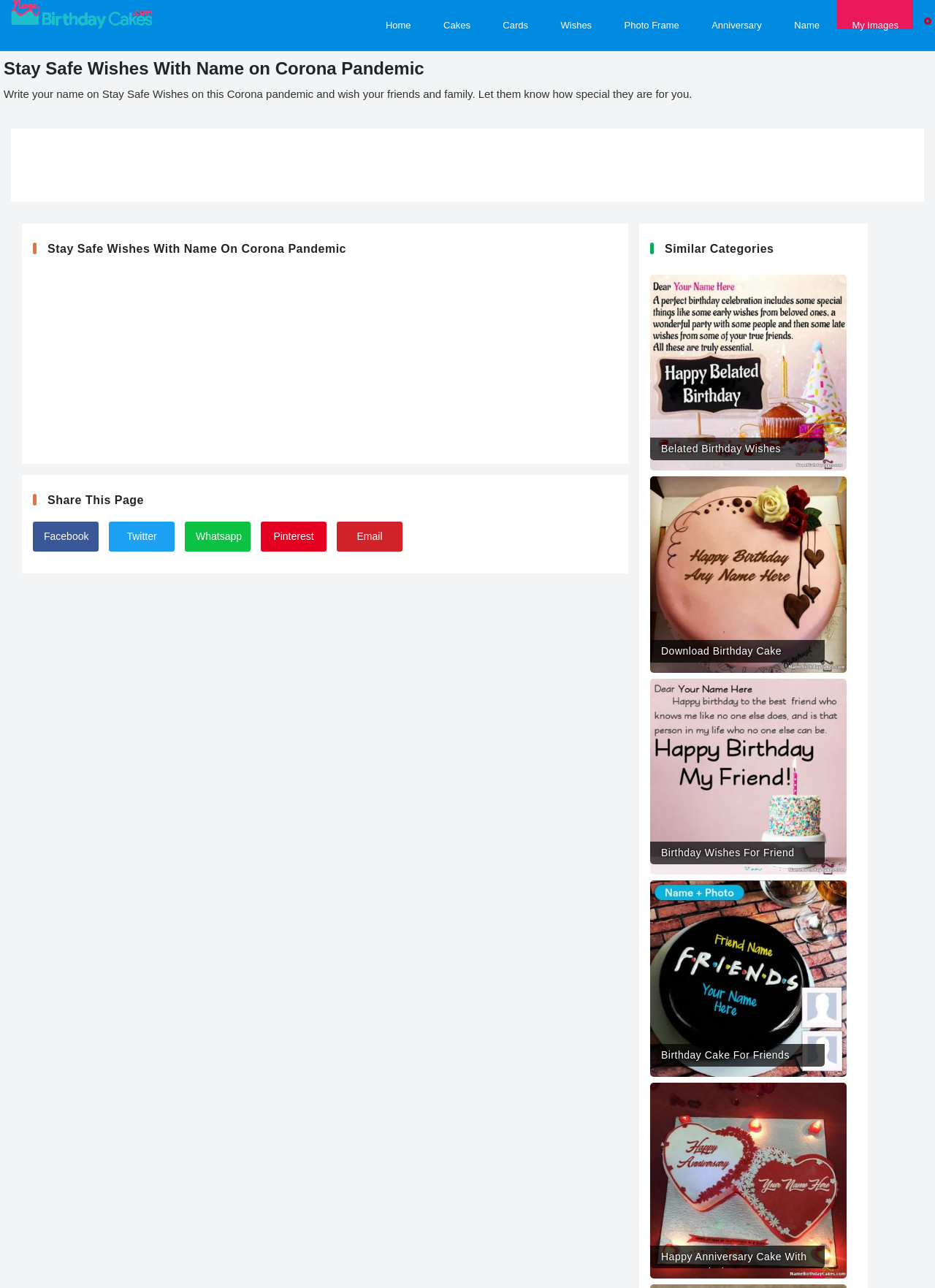Detail the various sections and features of the webpage.

This webpage is dedicated to creating personalized "Stay Safe Wishes" during the Corona pandemic. At the top left corner, there is a logo of "Namebirthdaycakes.com" with a link to the website. Next to it, there are several navigation links, including "Home", "Cakes", "Cards", "Wishes", "Photo Frame", "Anniversary", "Name", and "My Images".

Below the navigation links, there is a heading that reads "Stay Safe Wishes With Name on Corona Pandemic". Underneath this heading, there is a paragraph of text that explains the purpose of the webpage, which is to write one's name on "Stay Safe Wishes" and share it with friends and family to let them know how special they are.

In the middle of the page, there is a section with a heading "Share This Page" that provides links to share the webpage on various social media platforms, including Facebook, Twitter, Whatsapp, Pinterest, and Email.

On the right side of the page, there is a section with a heading "Similar Categories" that lists several links to related categories, including "Belated Birthday Wishes", "Download Birthday Cake Images", "Birthday Wishes For Friend", "Birthday Cake For Friends", and "Happy Anniversary Cake With Name and Photo". Each of these links is accompanied by a small image.